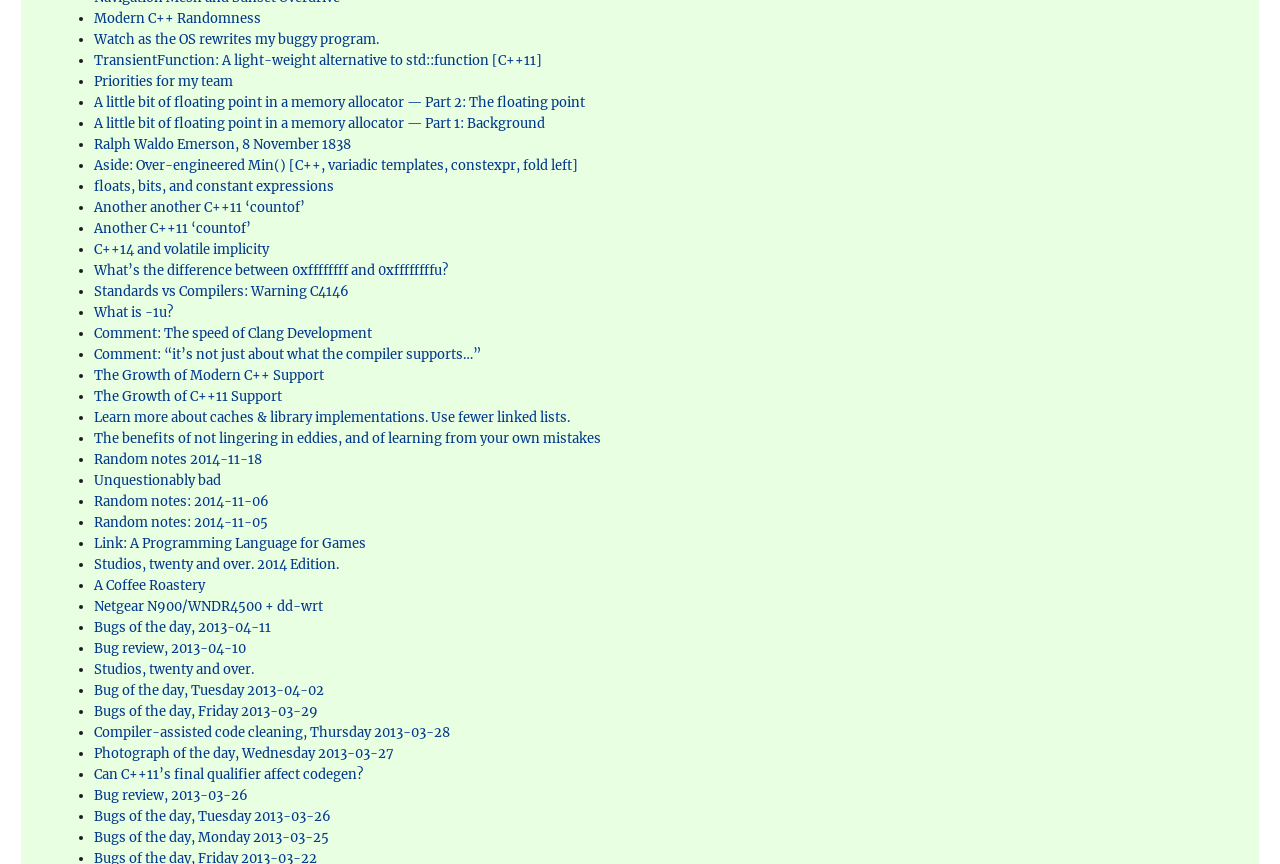Please give a one-word or short phrase response to the following question: 
How many links are on this webpage?

1300